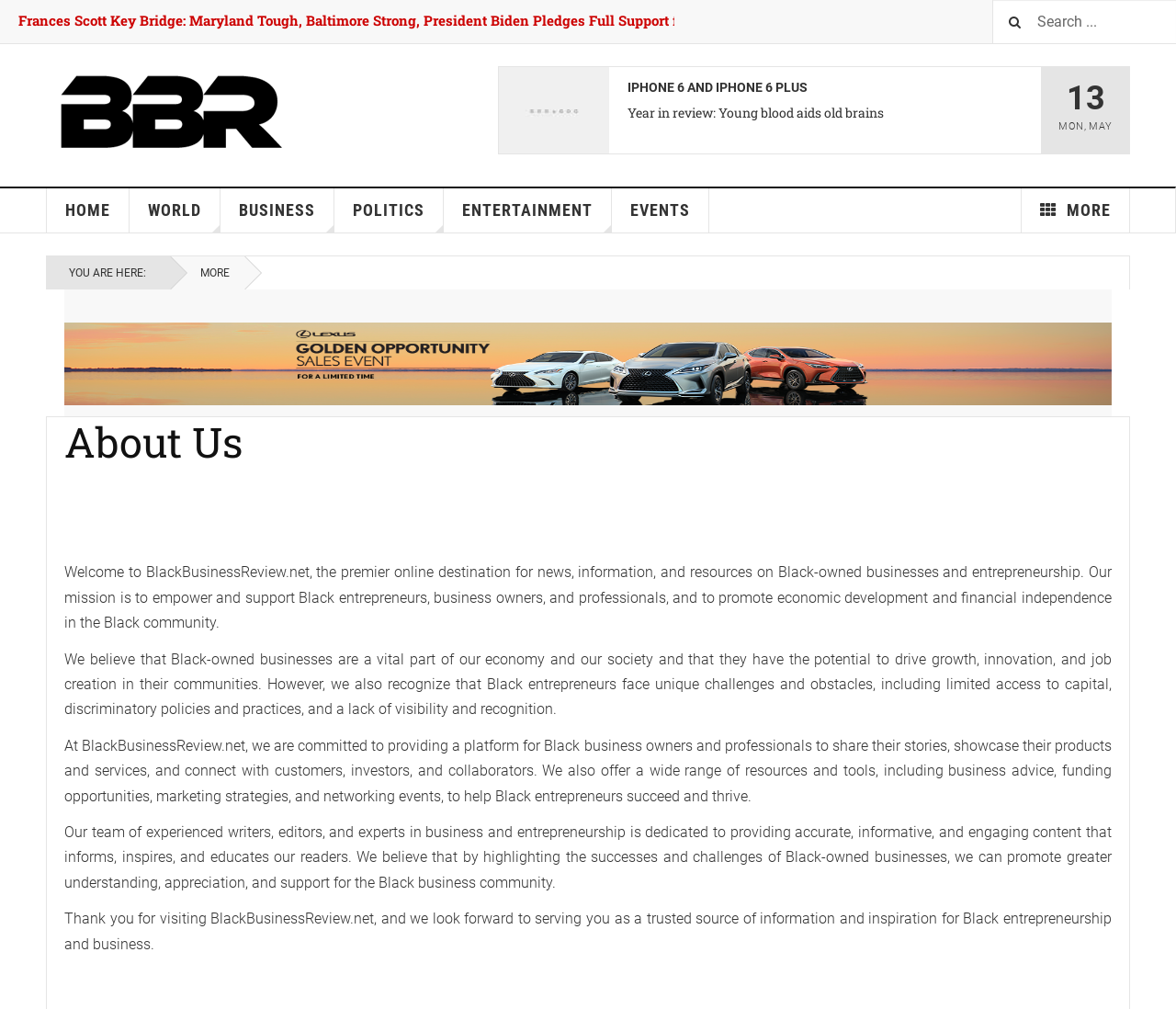What is the purpose of the website's resources and tools?
Based on the image, give a concise answer in the form of a single word or short phrase.

Help Black entrepreneurs succeed